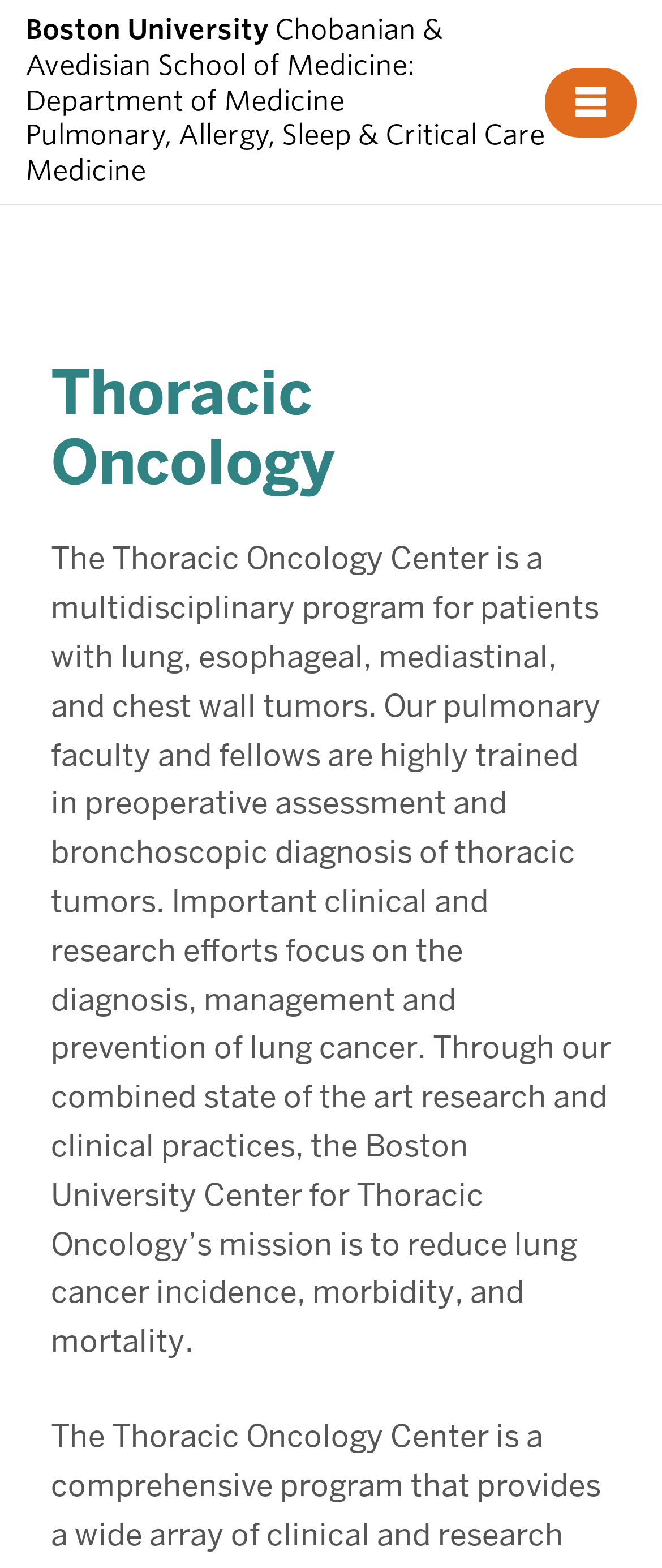Locate the bounding box coordinates of the UI element described by: "Clinical Centers". Provide the coordinates as four float numbers between 0 and 1, formatted as [left, top, right, bottom].

[0.077, 0.292, 0.923, 0.356]